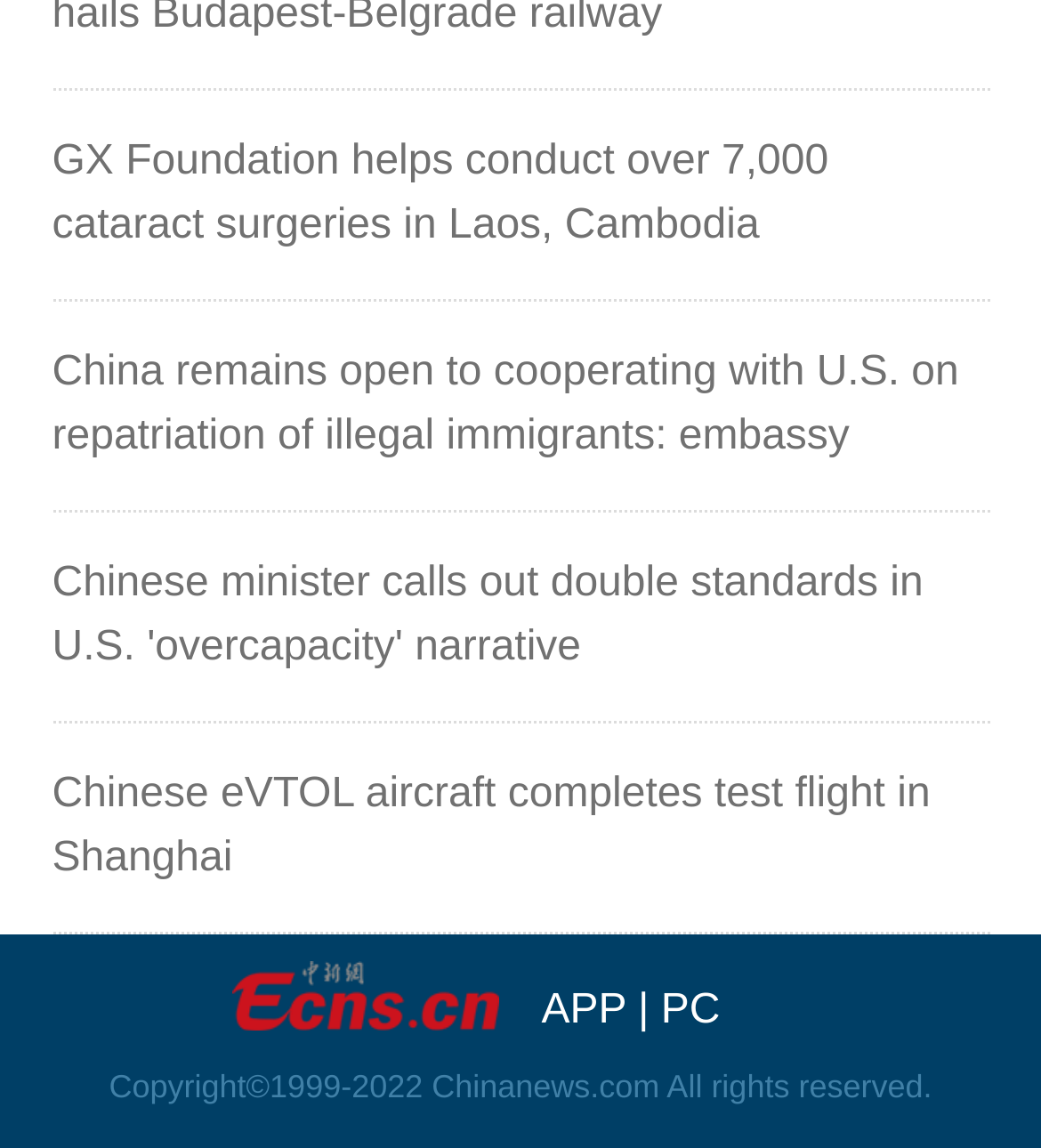Please give a succinct answer to the question in one word or phrase:
How many elements are in the footer section of the webpage?

1